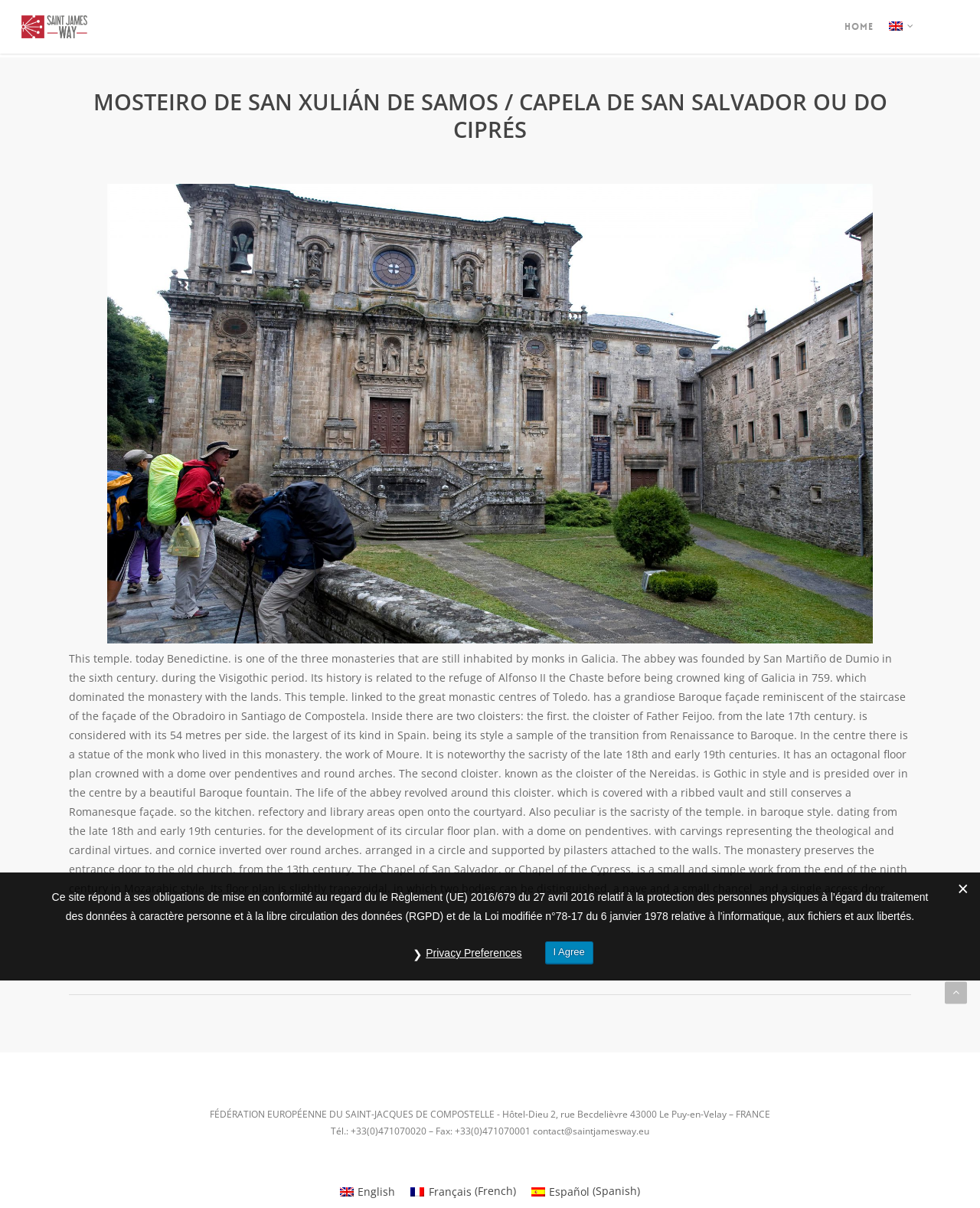Construct a thorough caption encompassing all aspects of the webpage.

This webpage is about the Mosteiro de San Xulián de Samos, a Benedictine monastery in Galicia, Spain. At the top left, there is a link to "Map Saint James Way" accompanied by a small image. On the top right, there are three links: "HOME", "English", and "search", with the "English" link having a small flag icon.

Below the top navigation, there is a large heading that displays the title of the webpage. Underneath, there is a large image of the monastery, taking up most of the width of the page.

The main content of the page is a lengthy paragraph of text that describes the history and architecture of the monastery. The text is divided into two sections, with the first section describing the monastery's history and the second section detailing its architecture.

To the right of the main content, there is a section labeled "Multimédia" with no additional content. Below the main content, there is a section with contact information for the Fédération Européenne du Saint-Jacques de Compostelle, including an address, phone number, and email.

At the bottom of the page, there is a section with a link to a privacy policy and two buttons: "❯ Privacy Preferences" and "I Agree". Additionally, there are three links to switch the language of the page to English, French, or Spanish.